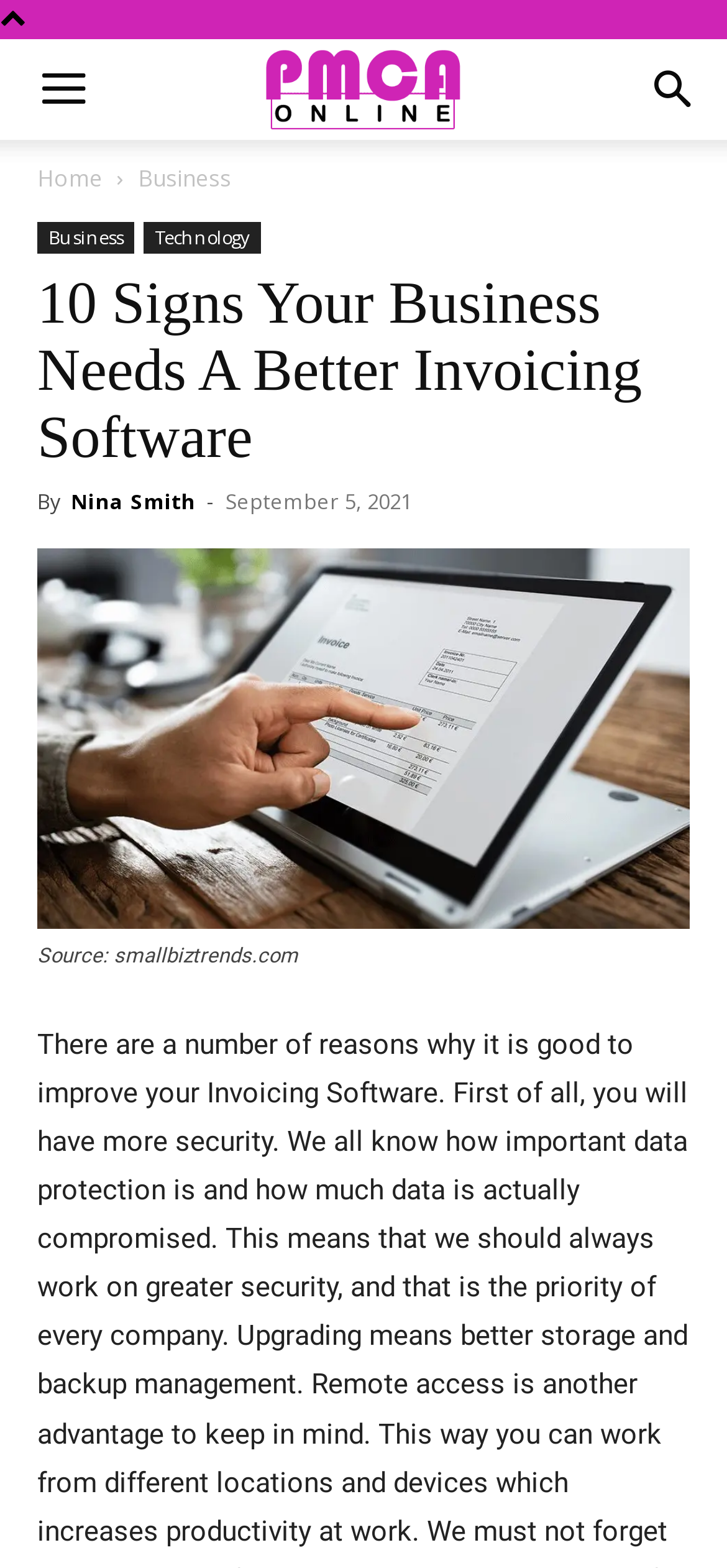Identify the coordinates of the bounding box for the element described below: "Nina Smith". Return the coordinates as four float numbers between 0 and 1: [left, top, right, bottom].

[0.097, 0.31, 0.269, 0.328]